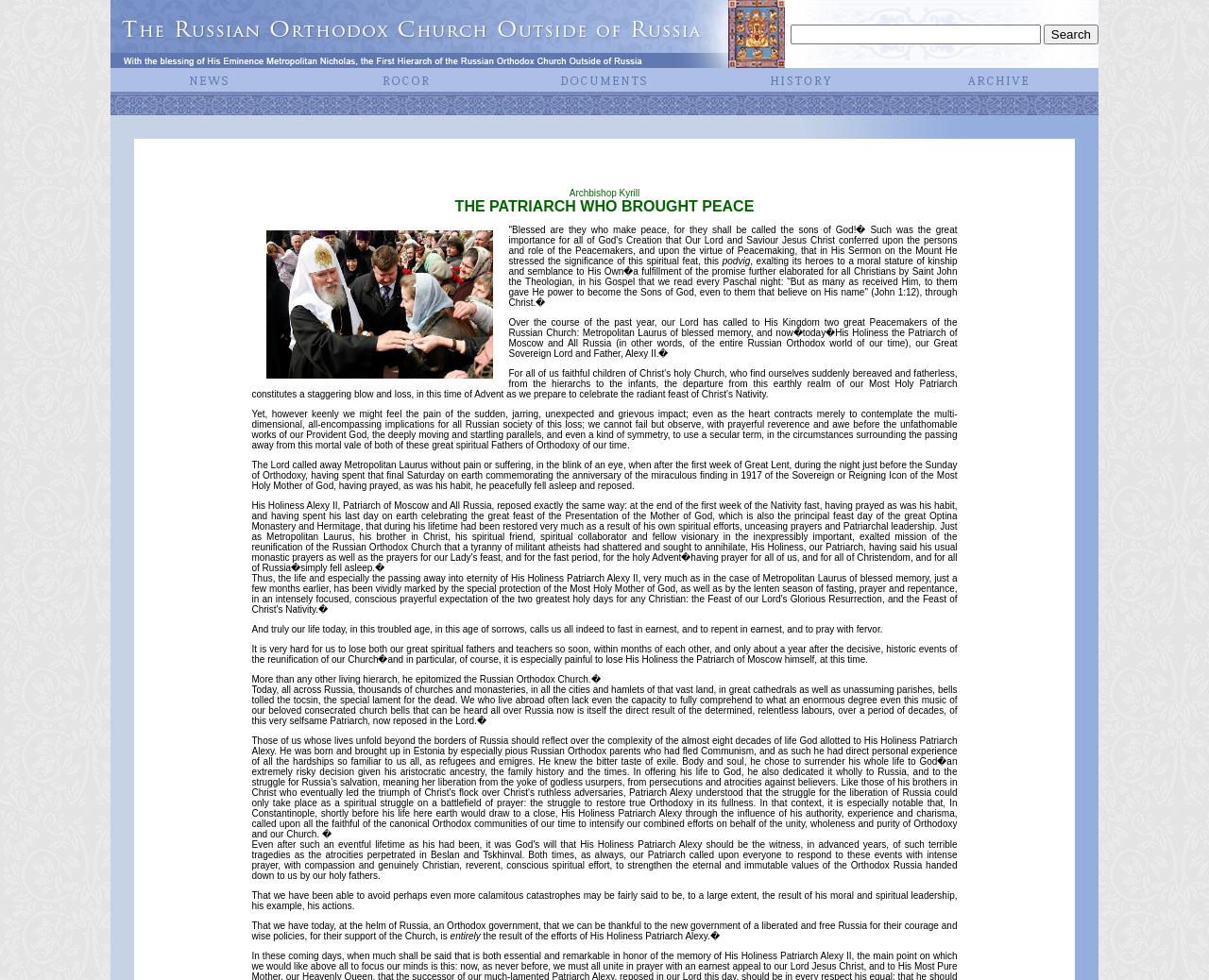Respond to the question with just a single word or phrase: 
How many images are on this webpage?

3